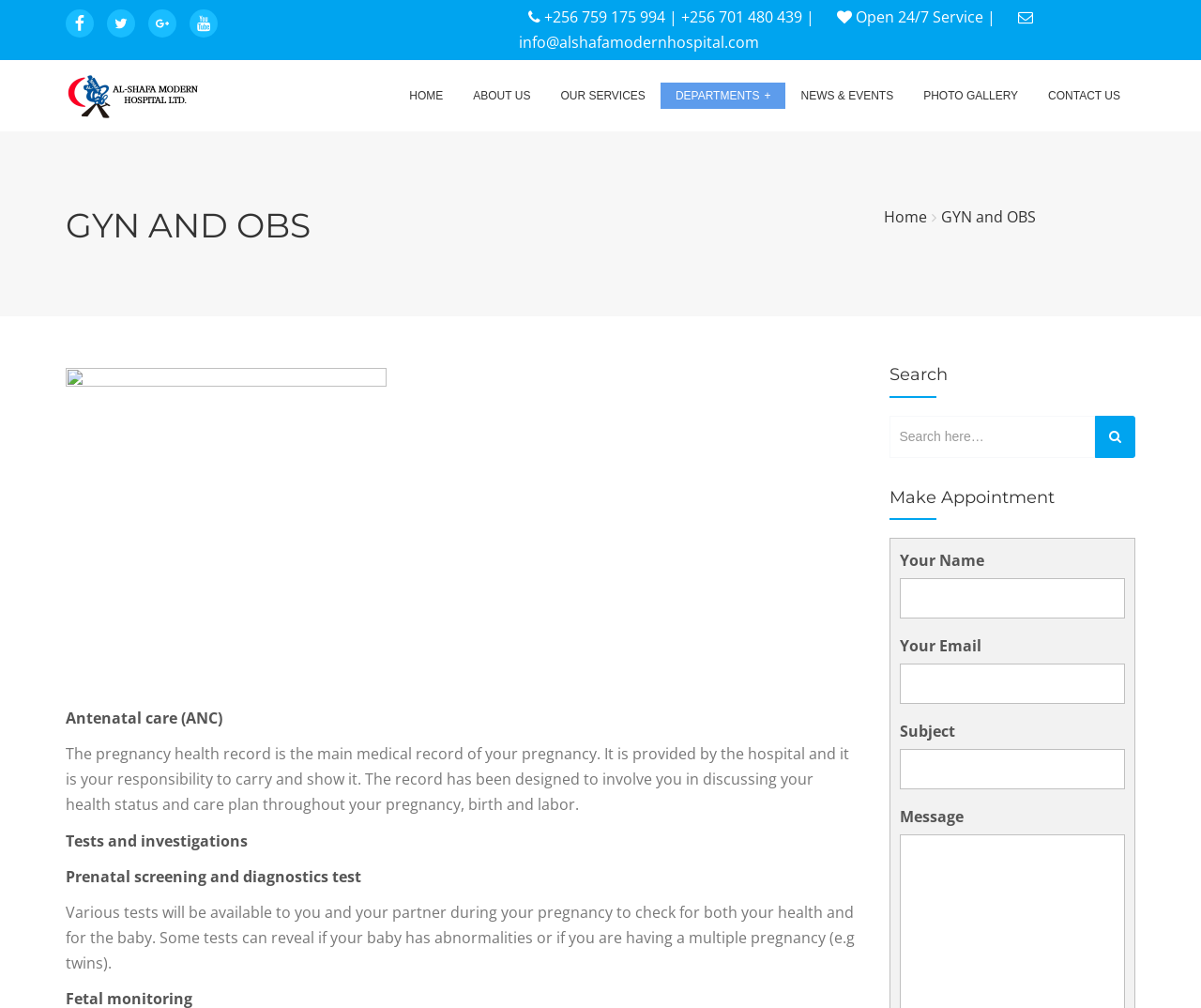What social media platforms does the hospital have a presence on? Observe the screenshot and provide a one-word or short phrase answer.

Facebook, Twitter, Google Plus, and YouTube